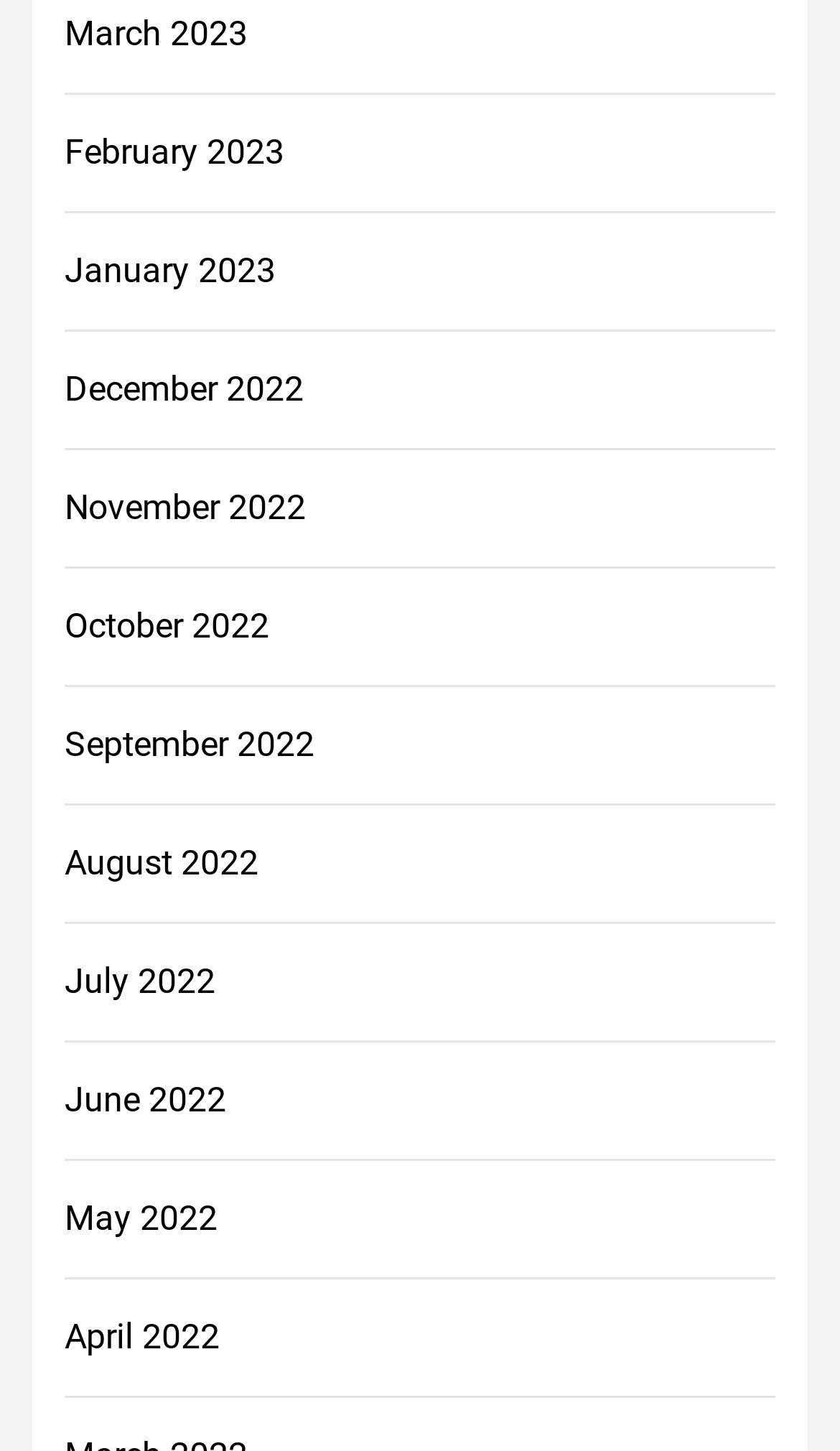Identify the bounding box for the UI element specified in this description: "March 2023". The coordinates must be four float numbers between 0 and 1, formatted as [left, top, right, bottom].

[0.077, 0.006, 0.312, 0.042]